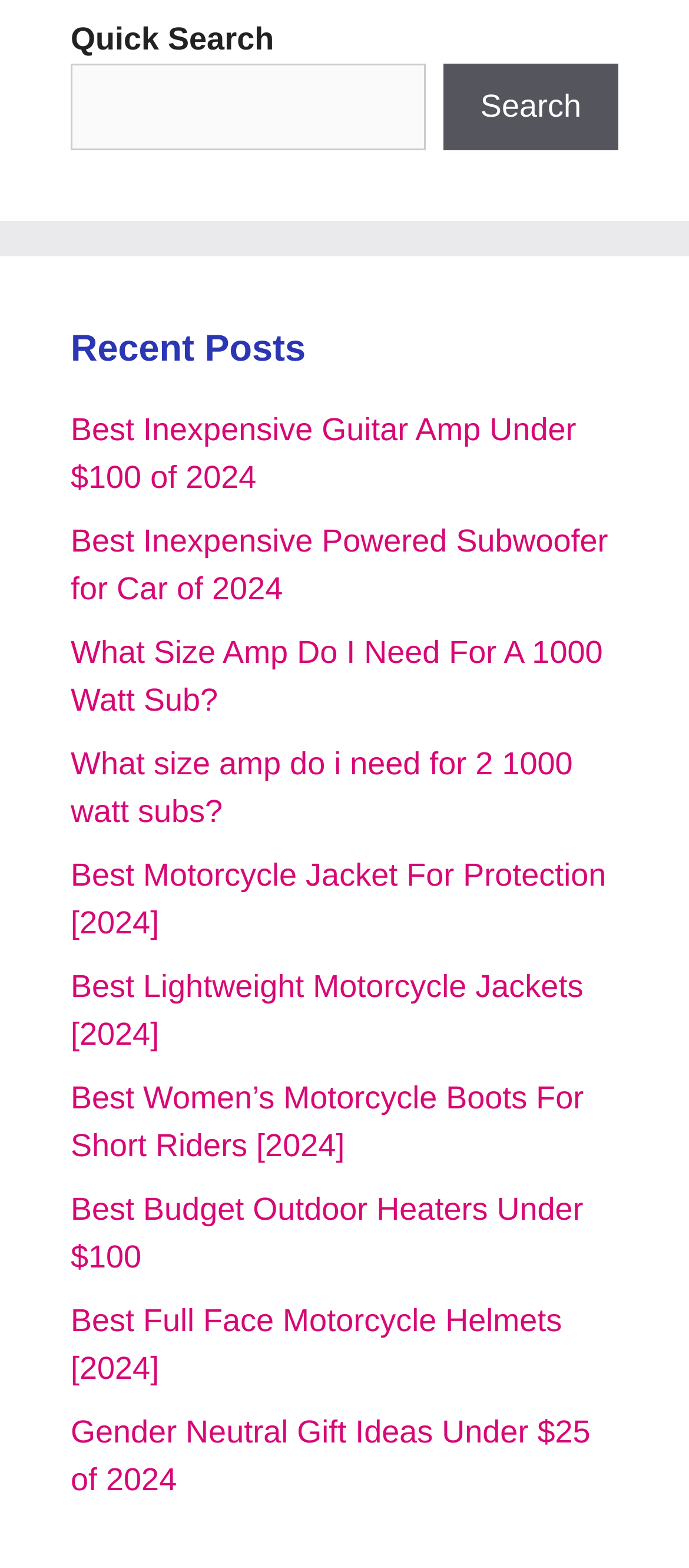Show the bounding box coordinates of the region that should be clicked to follow the instruction: "Click on 'Best Inexpensive Guitar Amp Under $100 of 2024'."

[0.103, 0.263, 0.836, 0.316]